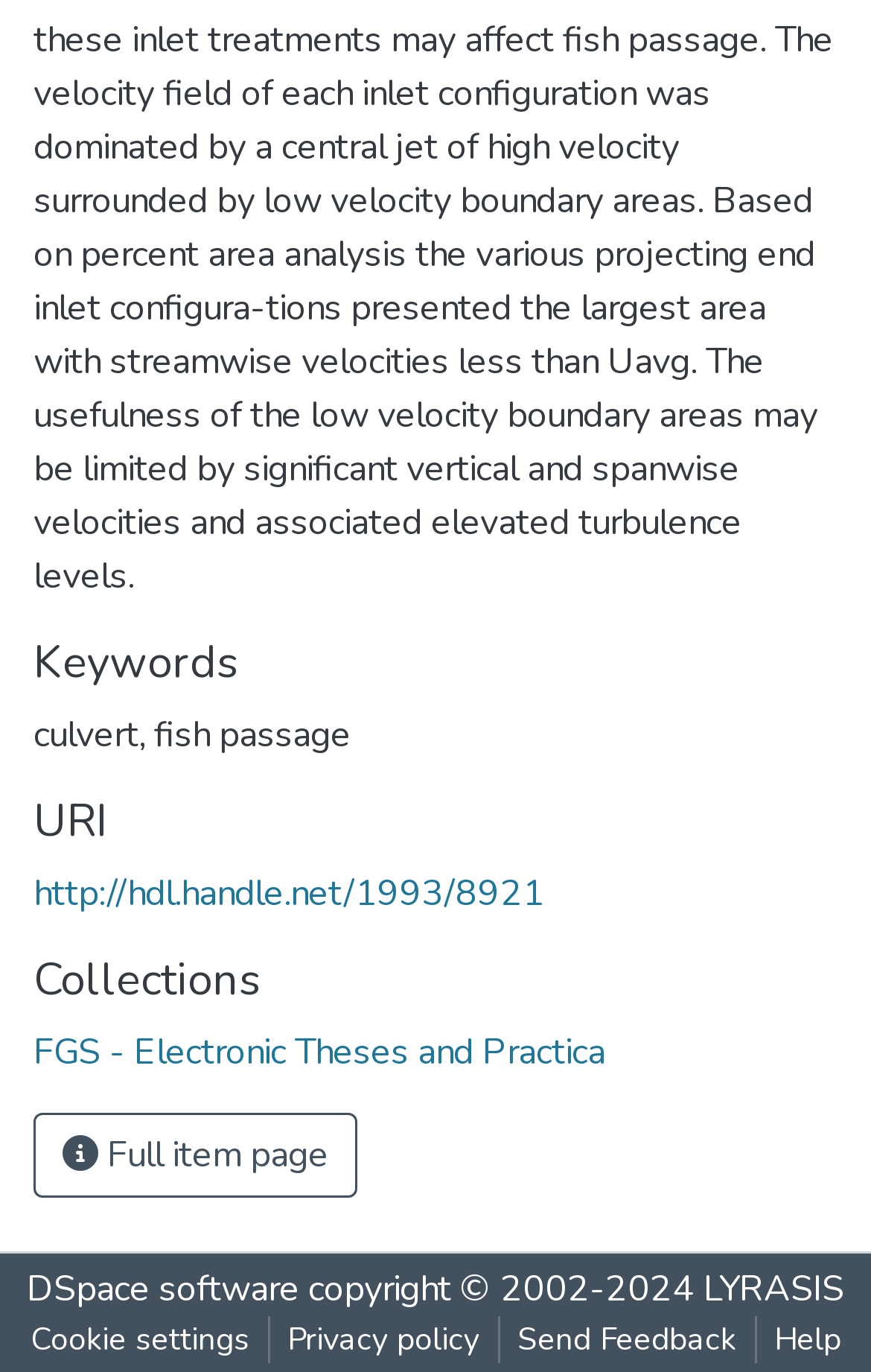What is the purpose of the button?
From the image, respond with a single word or phrase.

Full item page